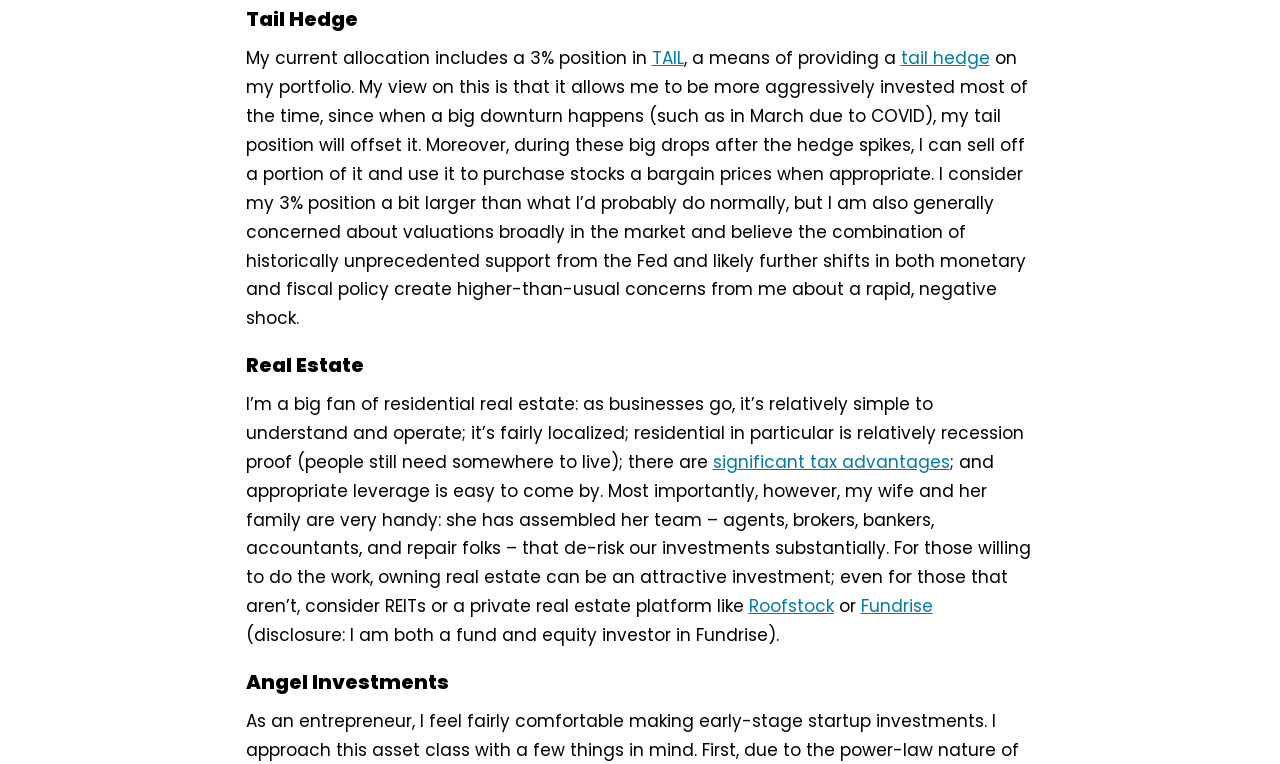Answer in one word or a short phrase: 
Why does the author like residential real estate?

it's recession proof